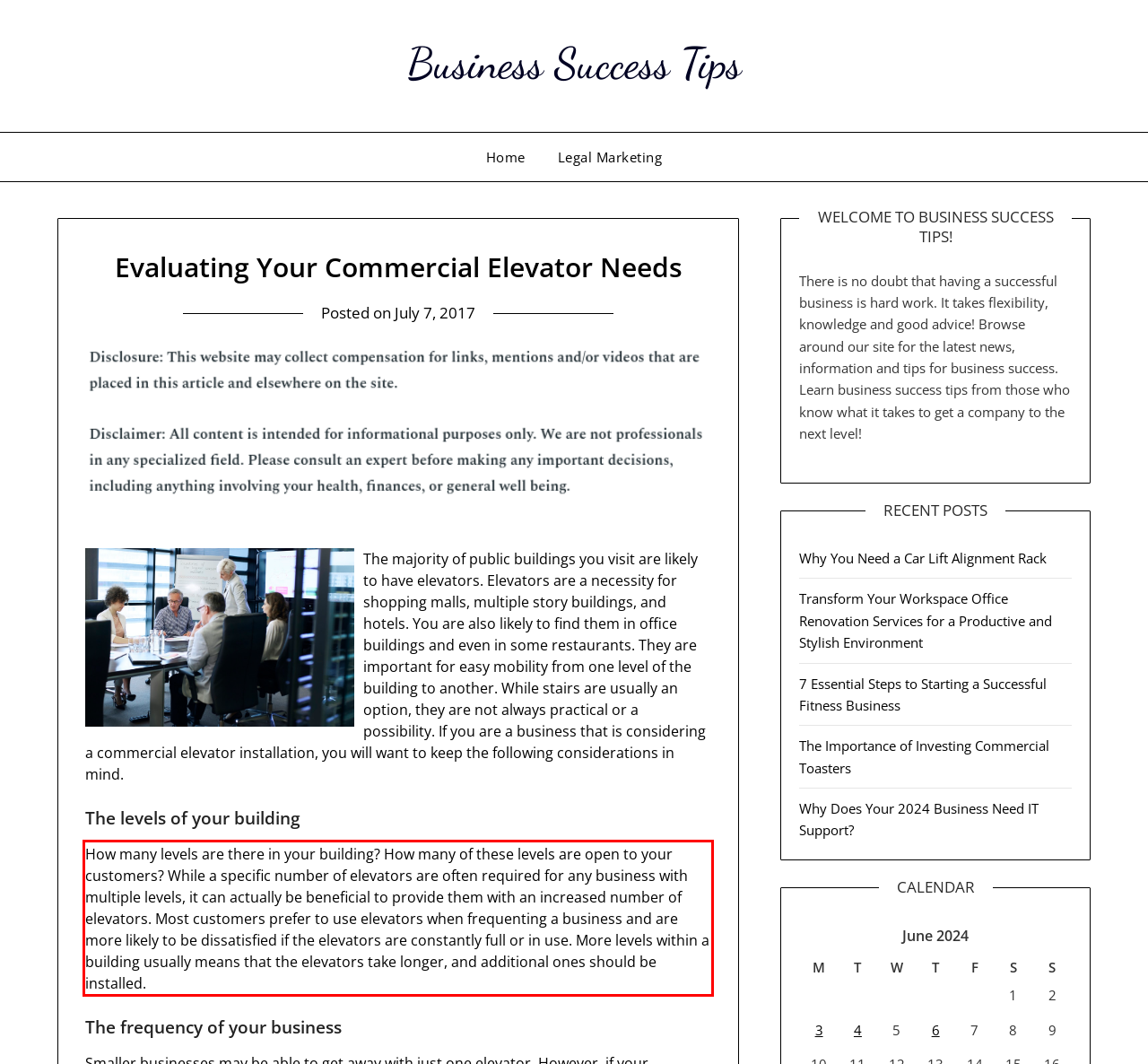Observe the screenshot of the webpage, locate the red bounding box, and extract the text content within it.

How many levels are there in your building? How many of these levels are open to your customers? While a specific number of elevators are often required for any business with multiple levels, it can actually be beneficial to provide them with an increased number of elevators. Most customers prefer to use elevators when frequenting a business and are more likely to be dissatisfied if the elevators are constantly full or in use. More levels within a building usually means that the elevators take longer, and additional ones should be installed.